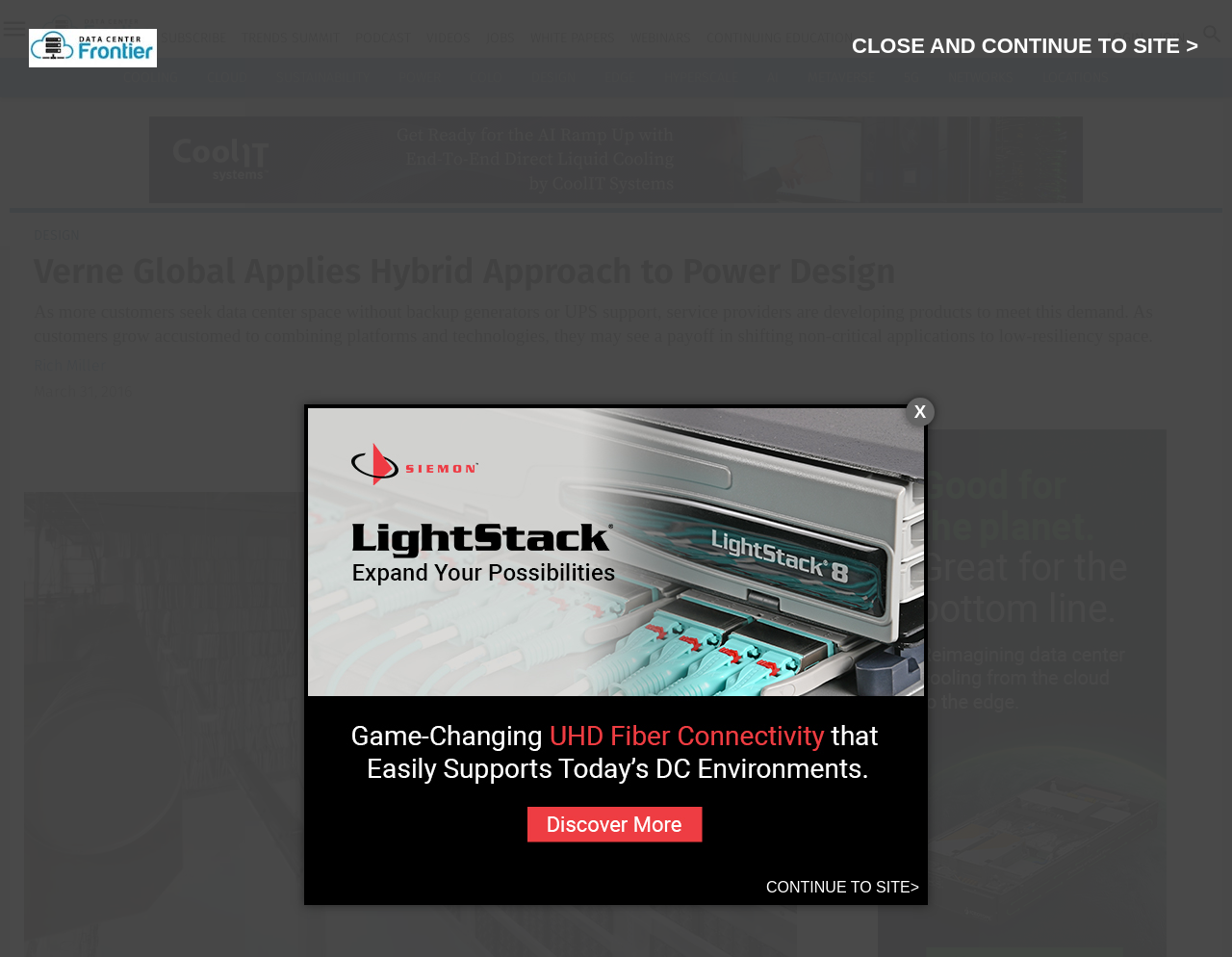From the screenshot, find the bounding box of the UI element matching this description: "Podcast". Supply the bounding box coordinates in the form [left, top, right, bottom], each a float between 0 and 1.

[0.288, 0.031, 0.334, 0.048]